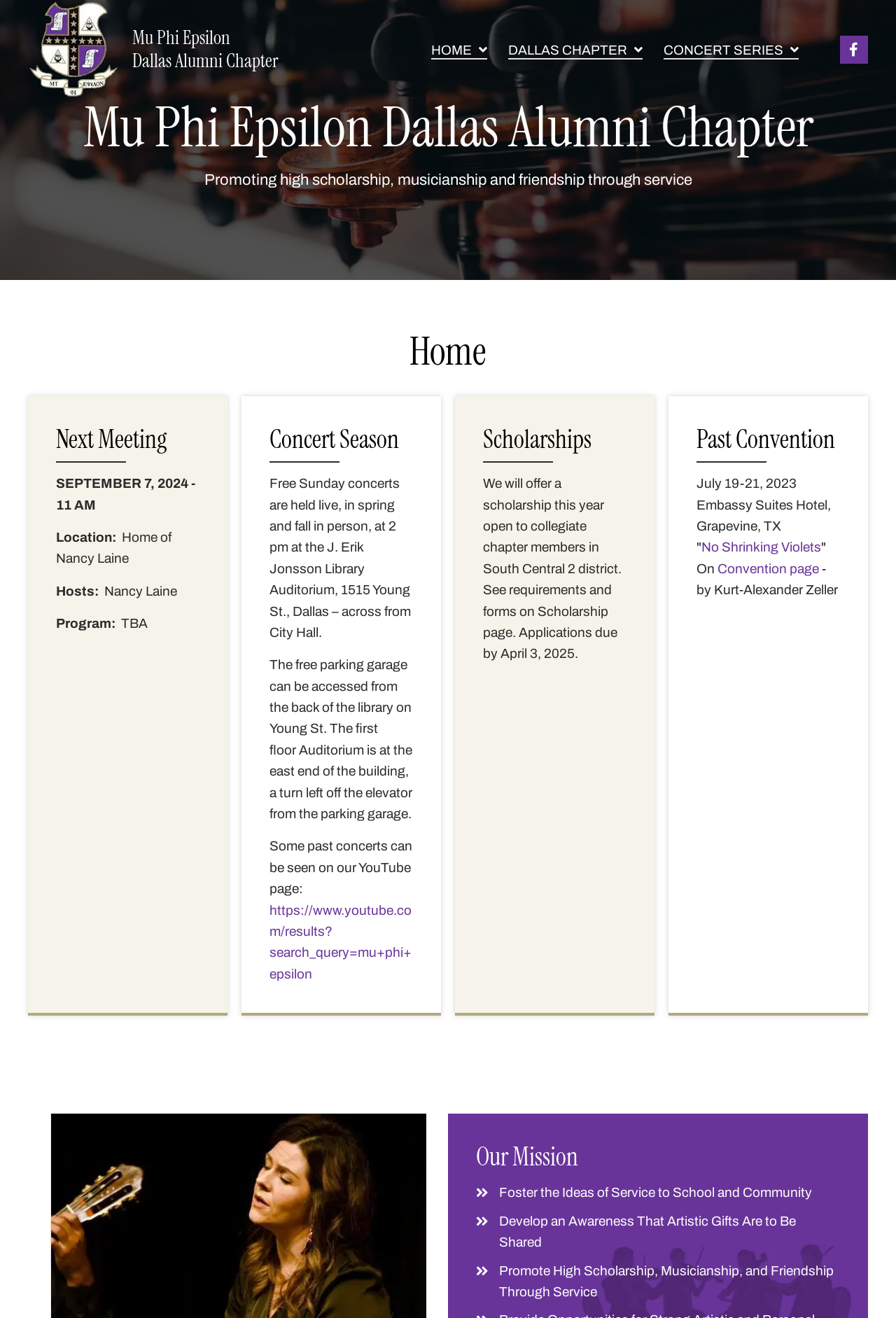What is the location of the next meeting?
Using the details shown in the screenshot, provide a comprehensive answer to the question.

I found the answer by looking at the 'Next Meeting' section of the webpage, which lists the location as 'Home of Nancy Laine'.